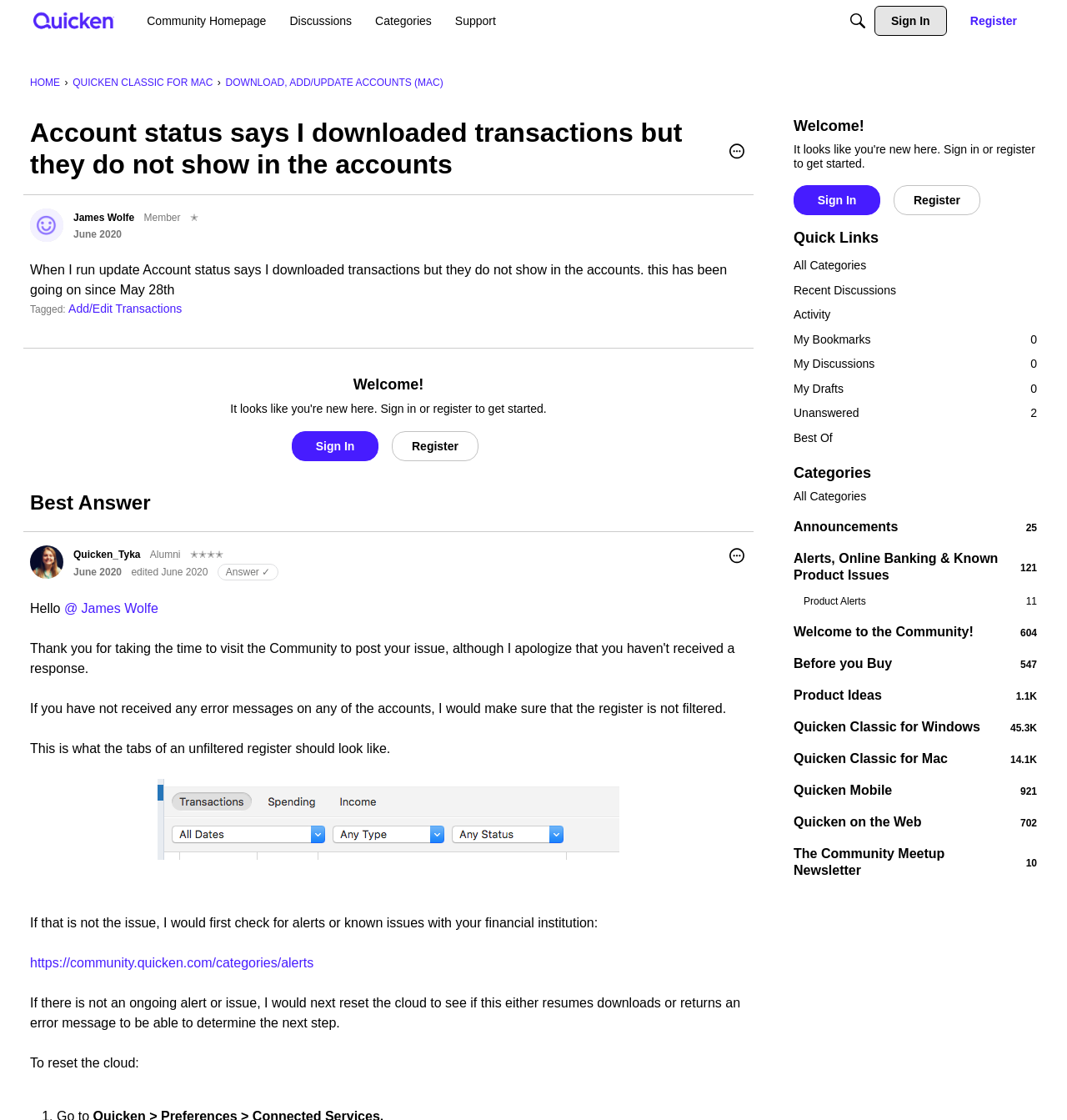Pinpoint the bounding box coordinates of the area that should be clicked to complete the following instruction: "Click the Student Community Centre link". The coordinates must be given as four float numbers between 0 and 1, i.e., [left, top, right, bottom].

None